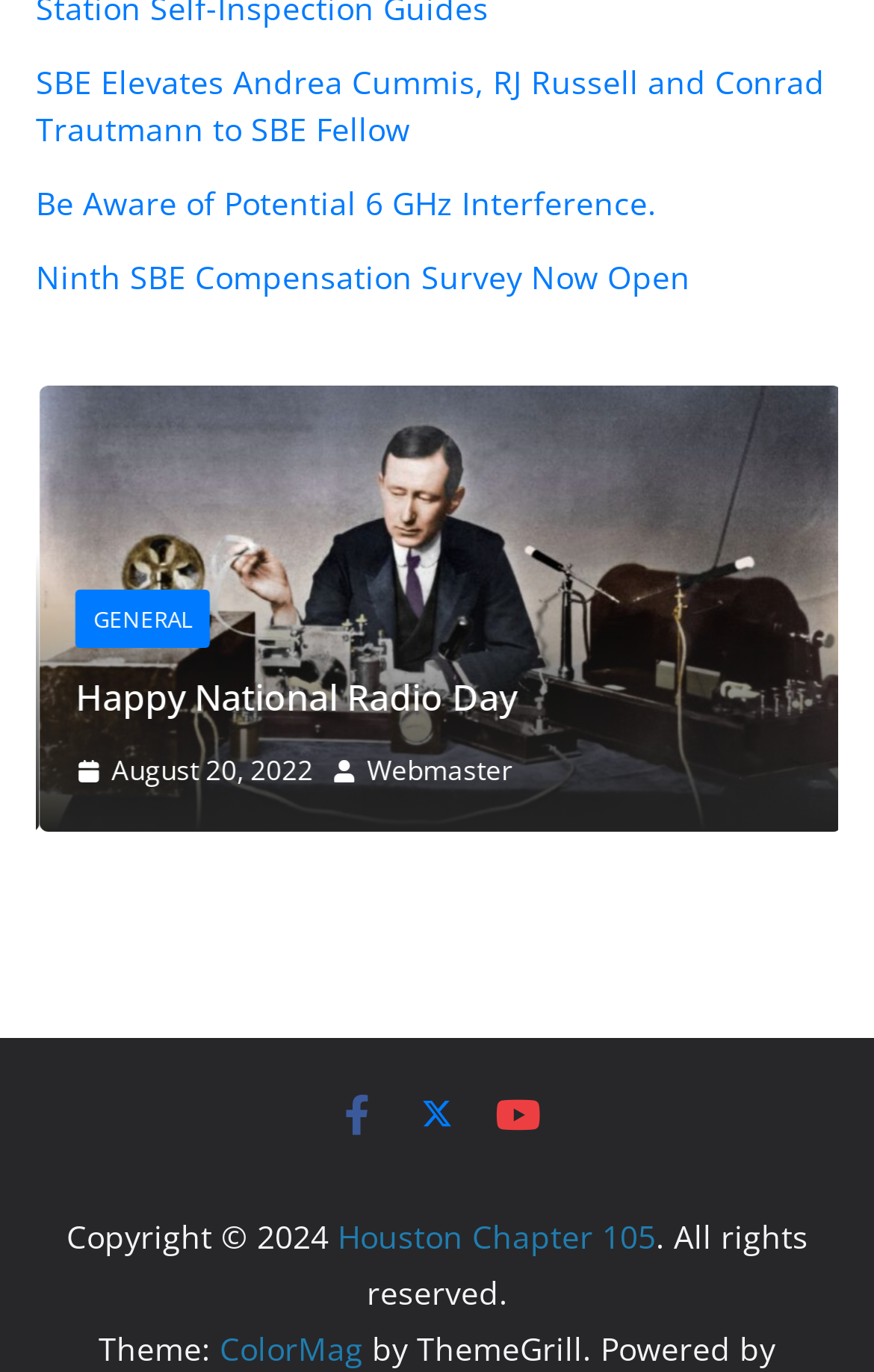Given the description "December 7, 2022May 2, 2022", provide the bounding box coordinates of the corresponding UI element.

[0.082, 0.544, 0.387, 0.58]